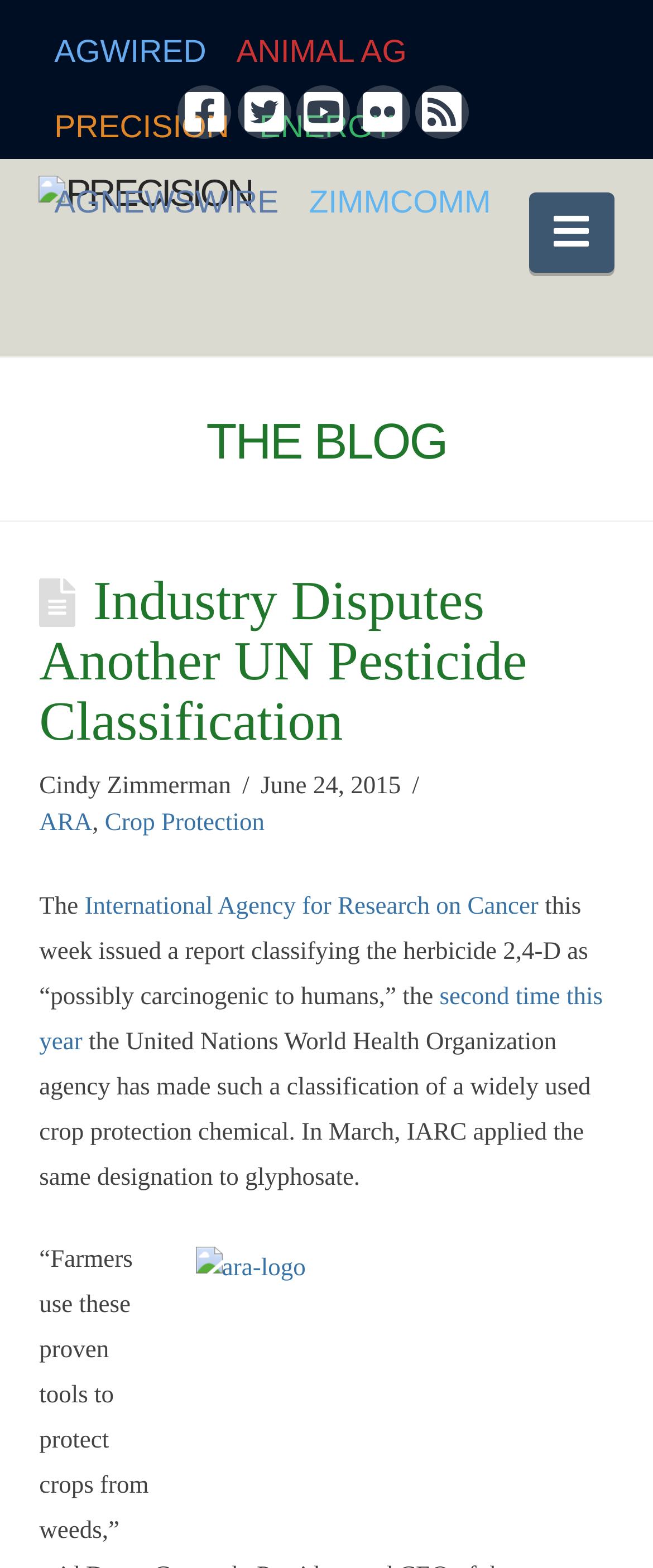Elaborate on the different components and information displayed on the webpage.

The webpage appears to be a blog article from Precision, a company in the agriculture industry. At the top of the page, there are several links to other websites, including AGWIRED, ANIMAL AG, PRECISION, ENERGY, AGNEWSWIRE, and ZIMMCOMM, which are likely related to the industry. 

Below these links, there are social media links to Facebook, Twitter, YouTube, Flickr, and RSS. To the right of these social media links, there is a link to Precision with an accompanying image. 

Next, there is a navigation button with an icon, which is not expanded by default. Below this button, there is a table layout with a heading that reads "THE BLOG". 

The main content of the blog article is contained within this table layout. The article's title is "Industry Disputes Another UN Pesticide Classification", and it is written by Cindy Zimmerman. The article was published on June 24, 2015. 

The article discusses a report by the International Agency for Research on Cancer, which classified the herbicide 2,4-D as "possibly carcinogenic to humans". This is the second time this year that the agency has made such a classification of a widely used crop protection chemical. The article also mentions that in March, the agency applied the same designation to glyphosate. 

There is an image of the ARA logo at the bottom of the article. Finally, there is a small link with an icon at the very bottom of the page.